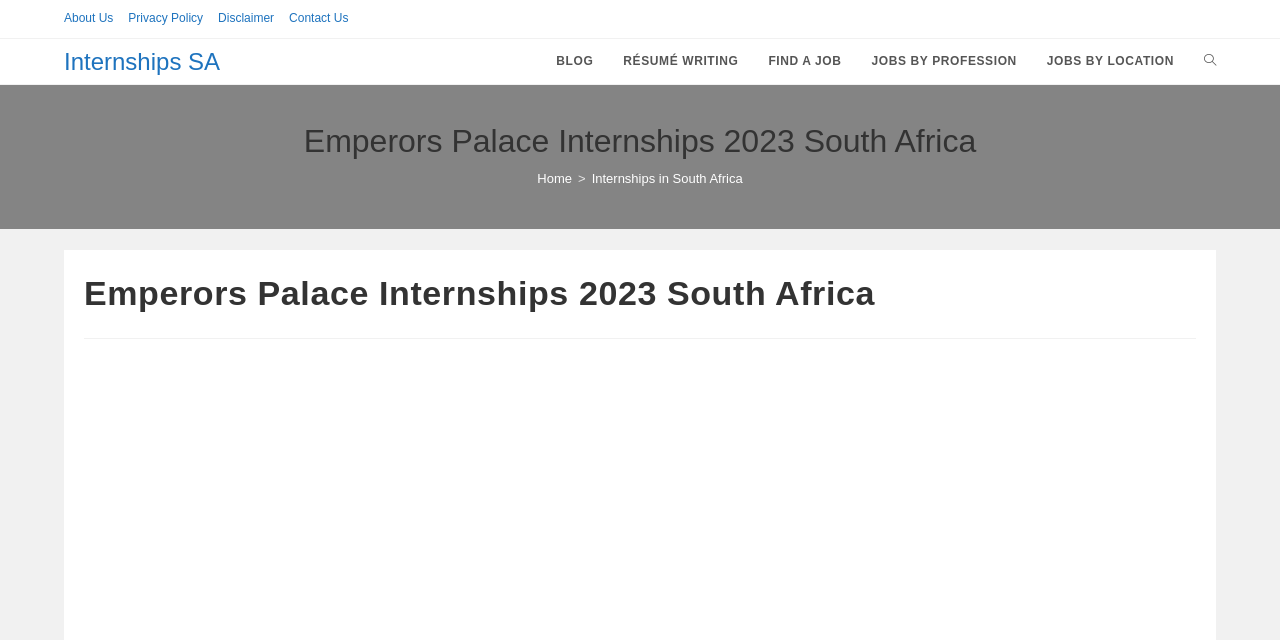Locate the bounding box coordinates of the region to be clicked to comply with the following instruction: "read Emperors Palace Internships 2023 South Africa". The coordinates must be four float numbers between 0 and 1, in the form [left, top, right, bottom].

[0.05, 0.185, 0.95, 0.255]